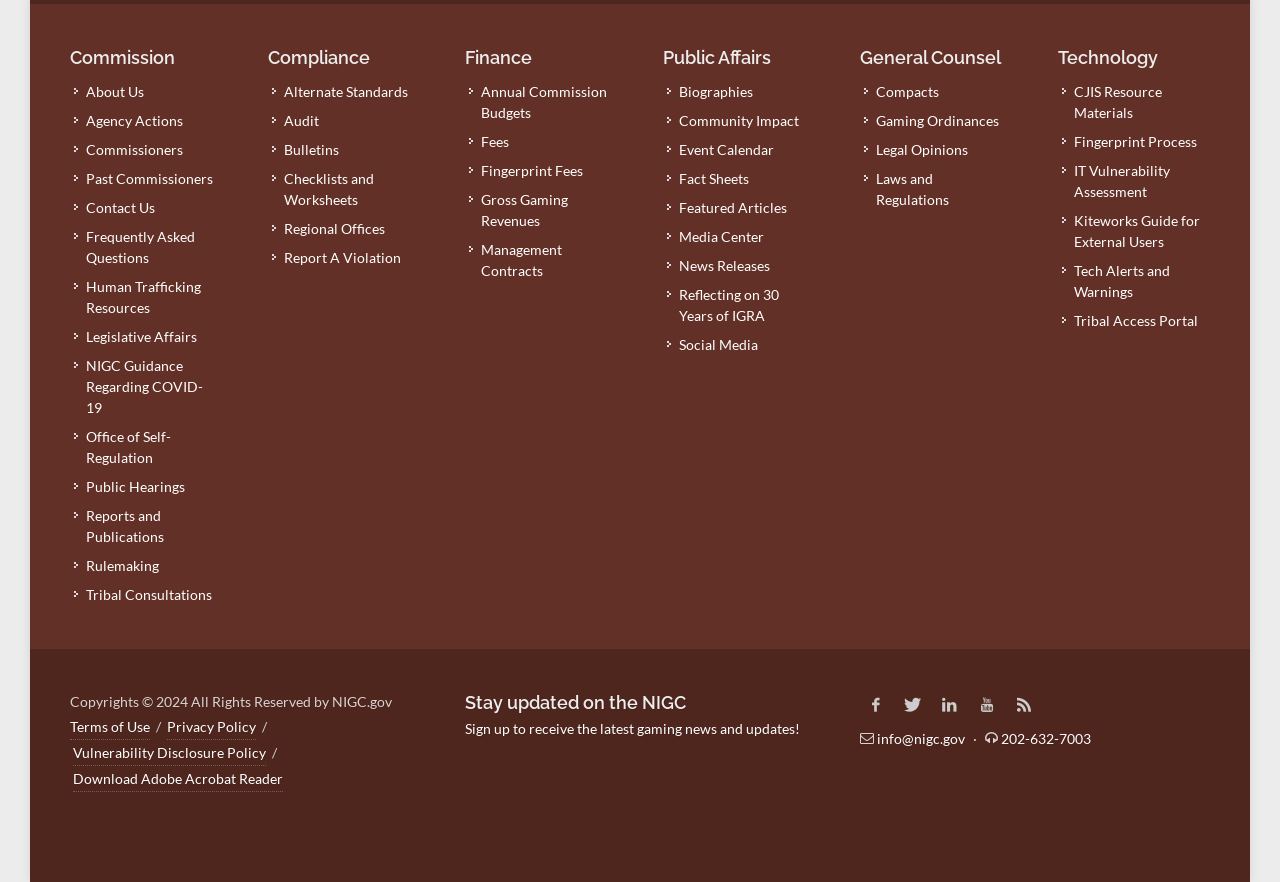Give a short answer using one word or phrase for the question:
How can users stay updated on the NIGC?

Sign up to receive latest gaming news